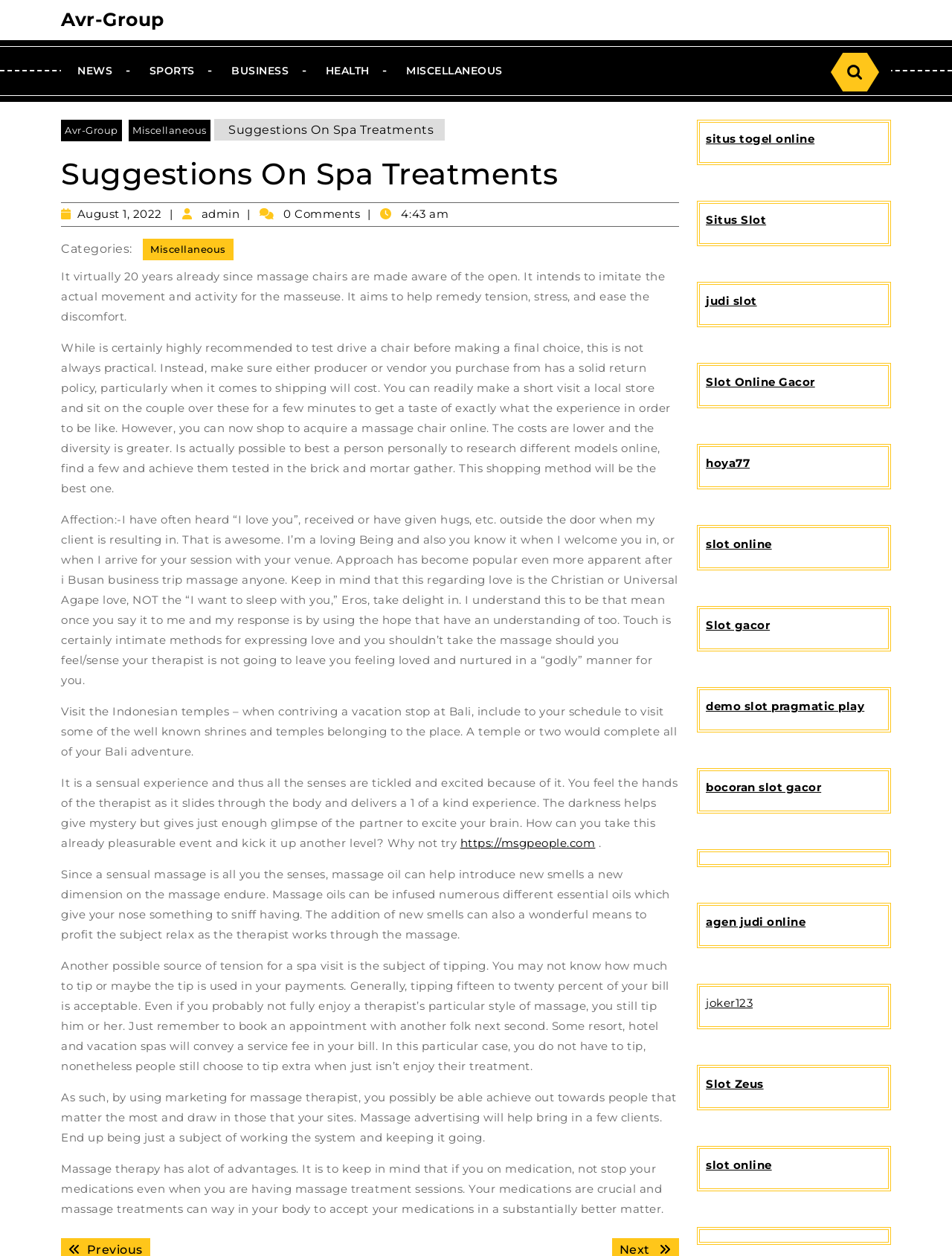Based on the provided description, "slot online", find the bounding box of the corresponding UI element in the screenshot.

[0.741, 0.922, 0.811, 0.933]